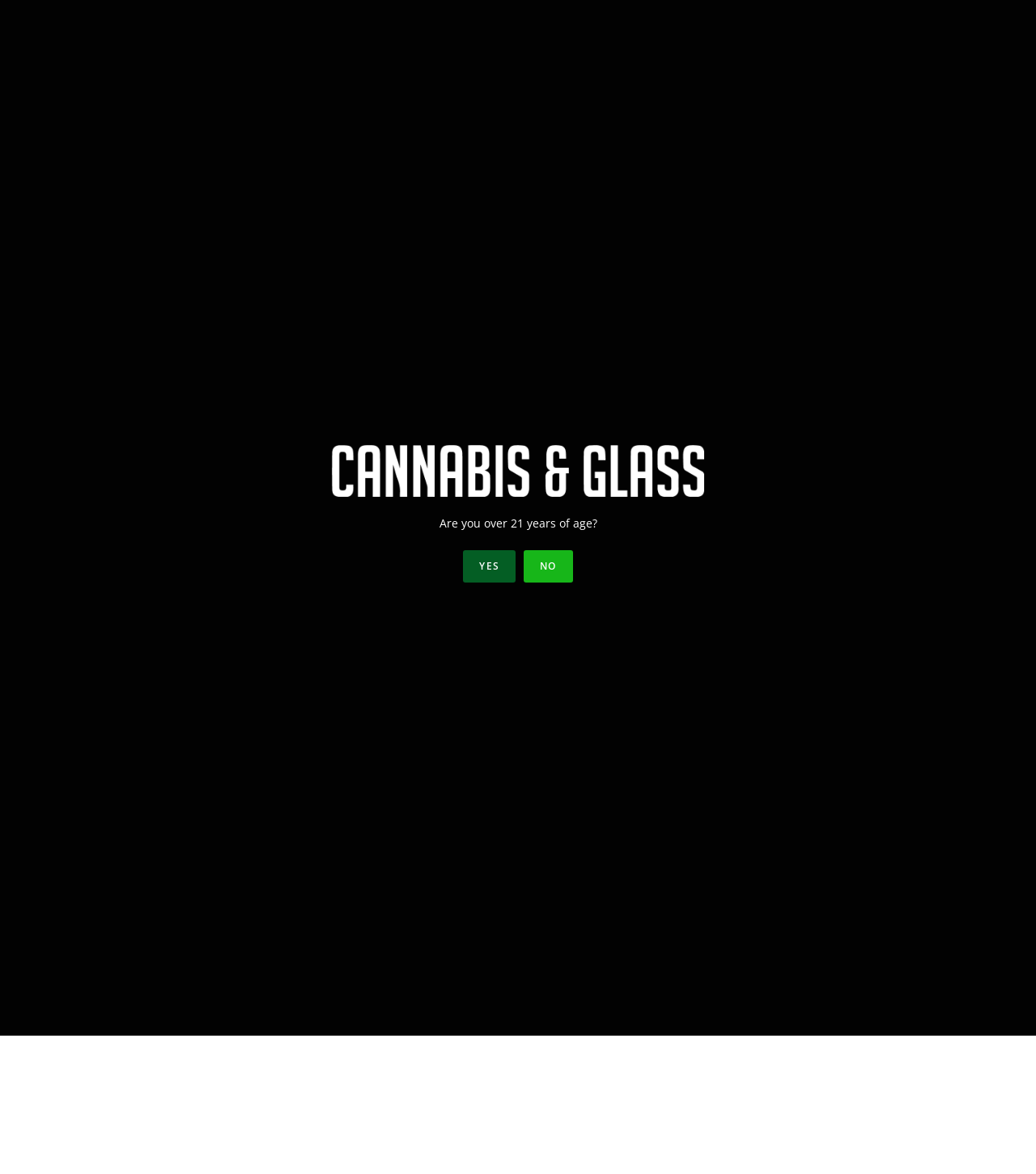How many links are in the primary sidebar?
Based on the visual details in the image, please answer the question thoroughly.

I counted the number of link elements within the complementary element with the role 'Primary Sidebar', which is located on the right side of the webpage. There are 9 link elements, each corresponding to a recent post.